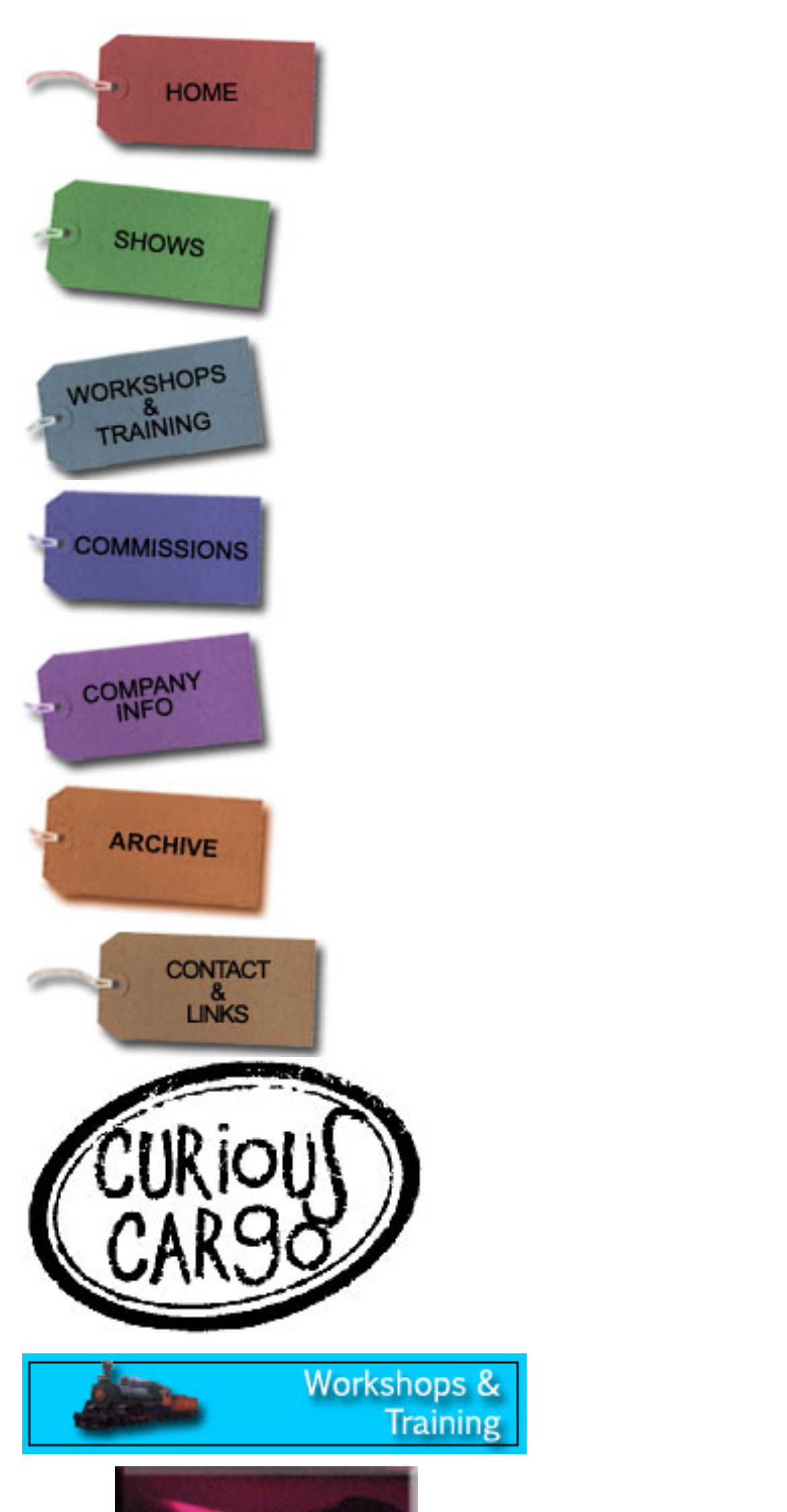Determine the bounding box coordinates of the UI element described below. Use the format (top-left x, top-left y, bottom-right x, bottom-right y) with floating point numbers between 0 and 1: name="Image5"

[0.028, 0.394, 0.359, 0.416]